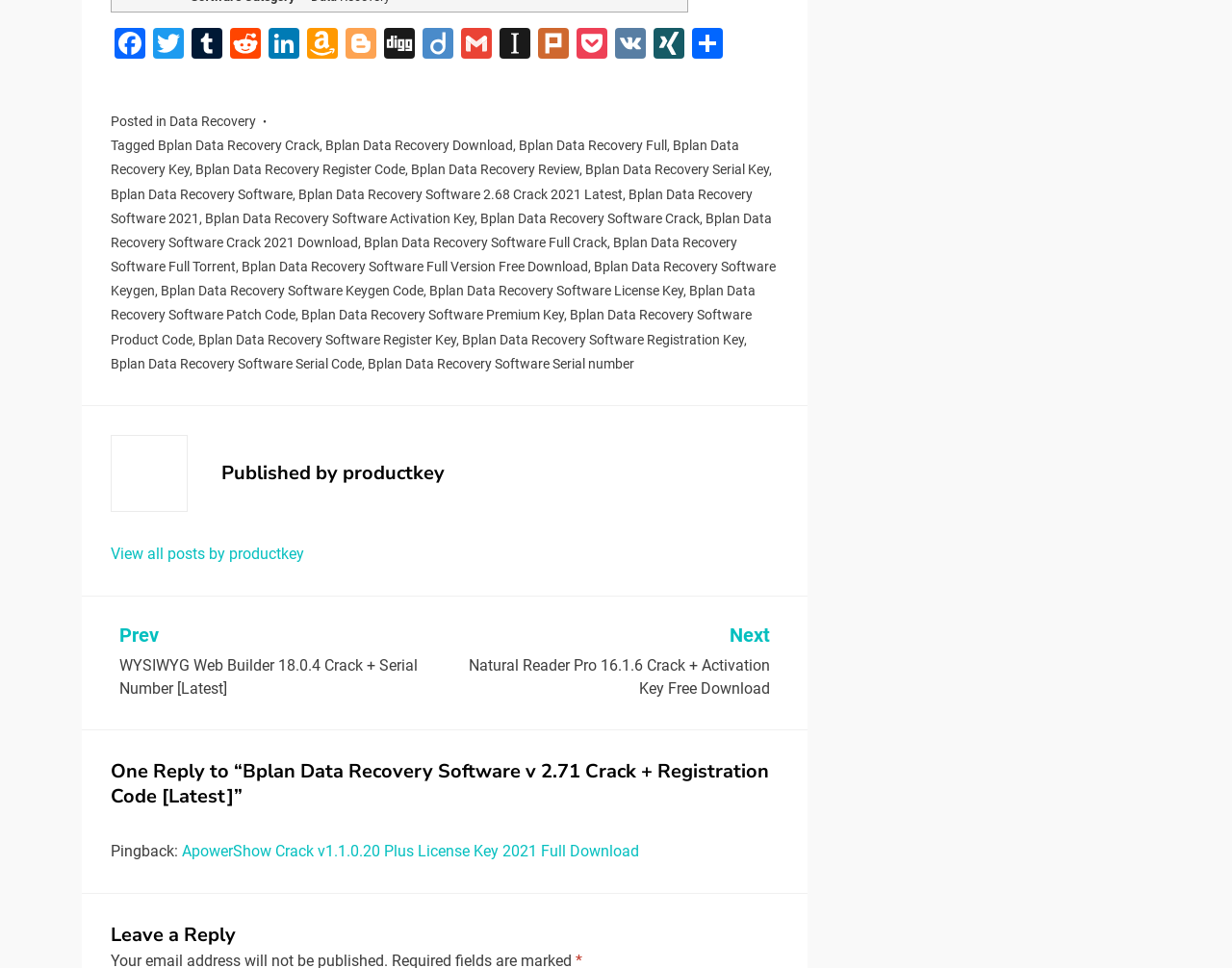Locate the bounding box coordinates of the element to click to perform the following action: 'View all posts by productkey'. The coordinates should be given as four float values between 0 and 1, in the form of [left, top, right, bottom].

[0.09, 0.563, 0.247, 0.582]